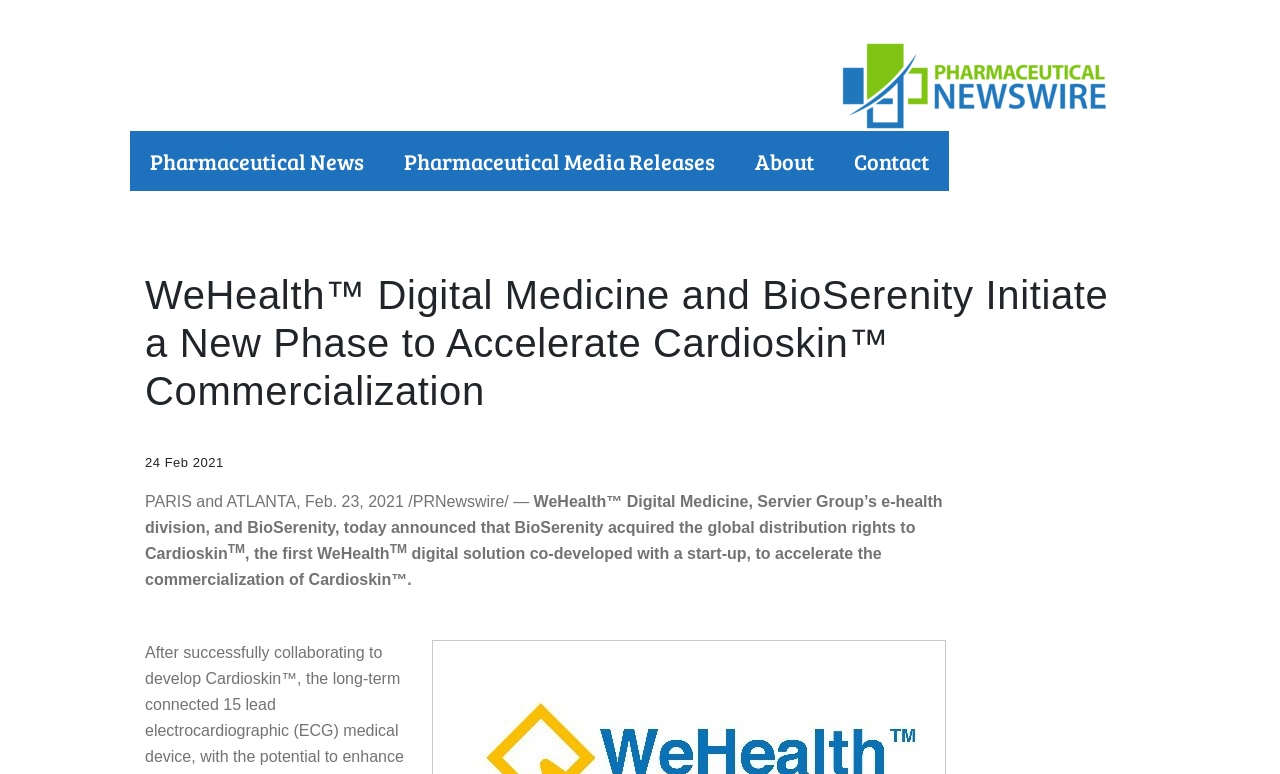Answer succinctly with a single word or phrase:
What is the name of the digital medicine company?

WeHealth